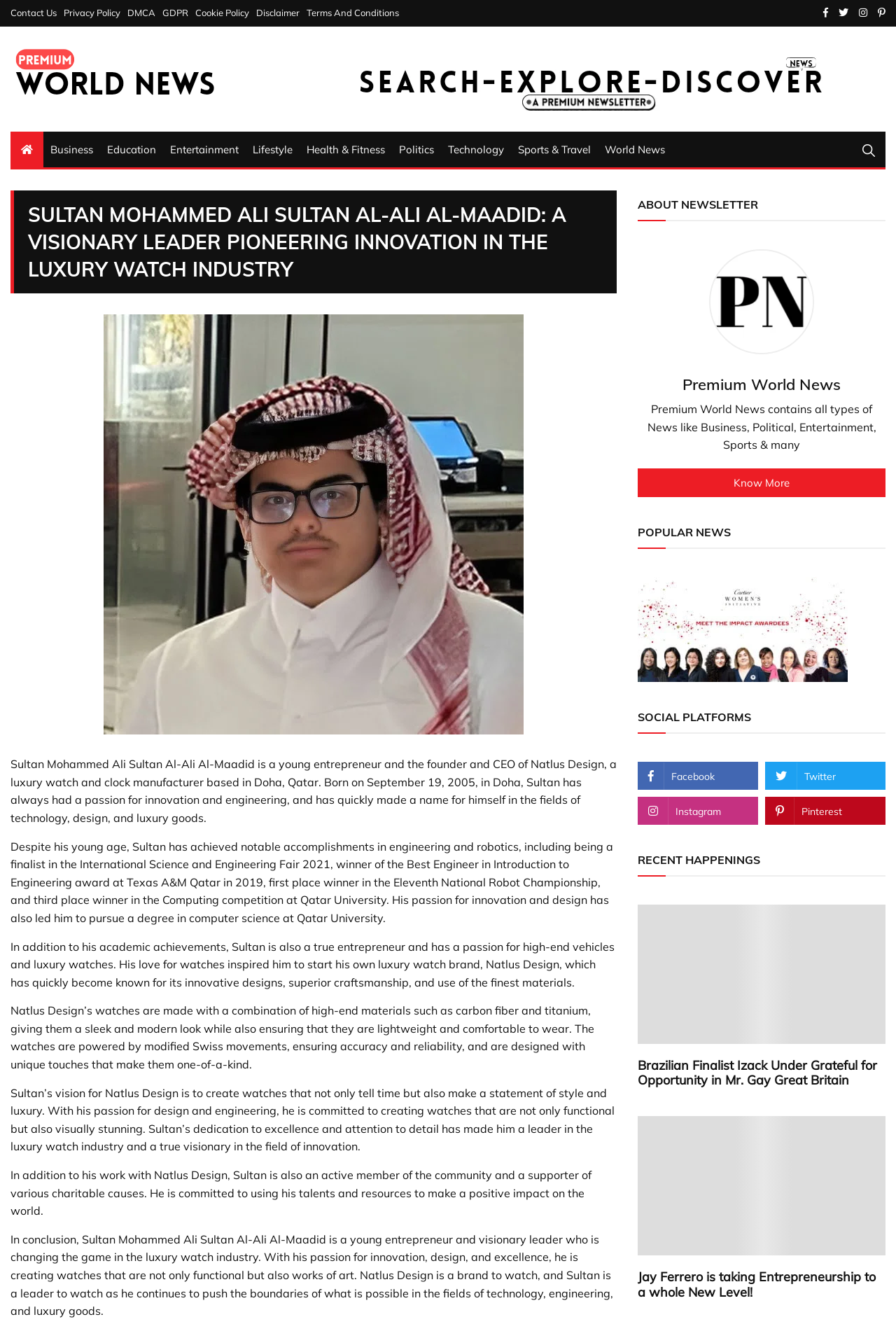Locate the bounding box coordinates of the clickable region necessary to complete the following instruction: "Check out the article about Izack Under". Provide the coordinates in the format of four float numbers between 0 and 1, i.e., [left, top, right, bottom].

[0.712, 0.798, 0.979, 0.822]